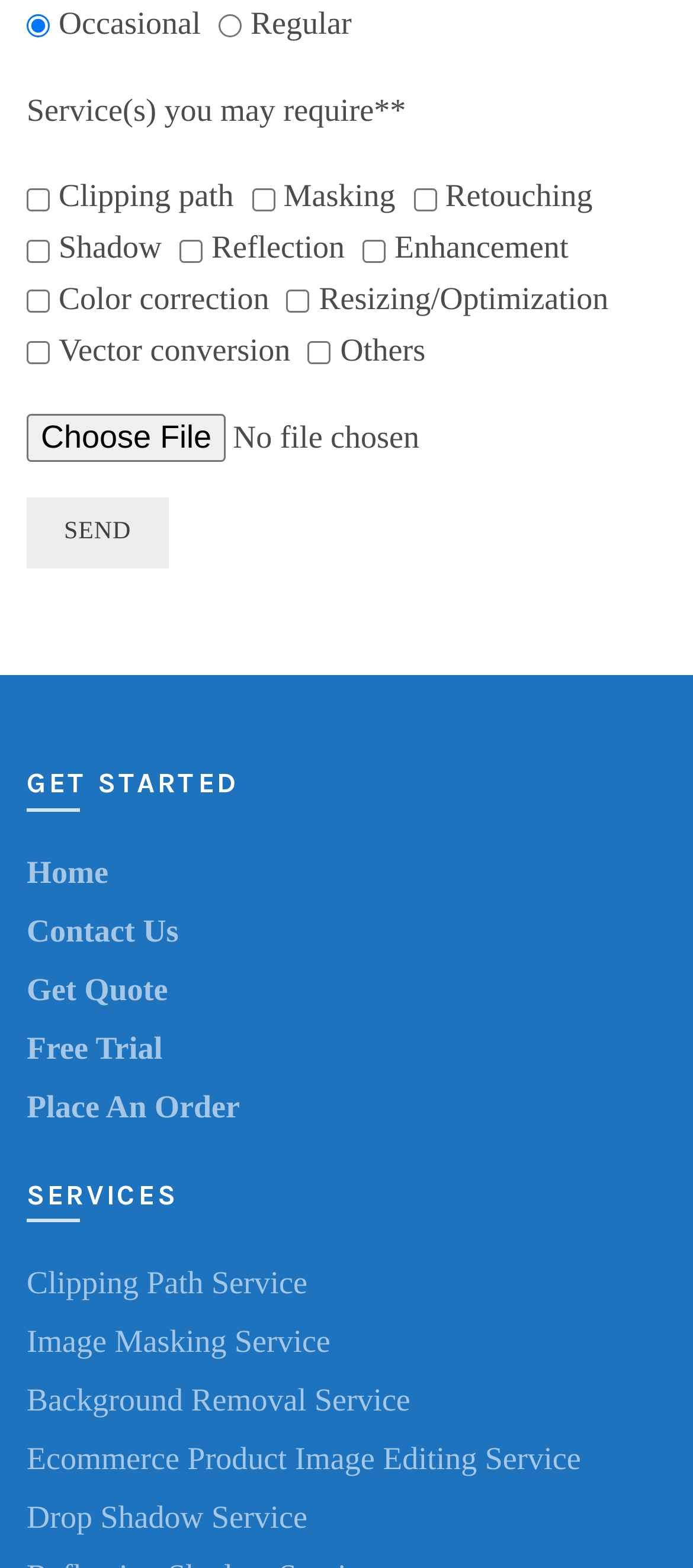Bounding box coordinates are specified in the format (top-left x, top-left y, bottom-right x, bottom-right y). All values are floating point numbers bounded between 0 and 1. Please provide the bounding box coordinate of the region this sentence describes: Get Quote

[0.038, 0.619, 0.242, 0.642]